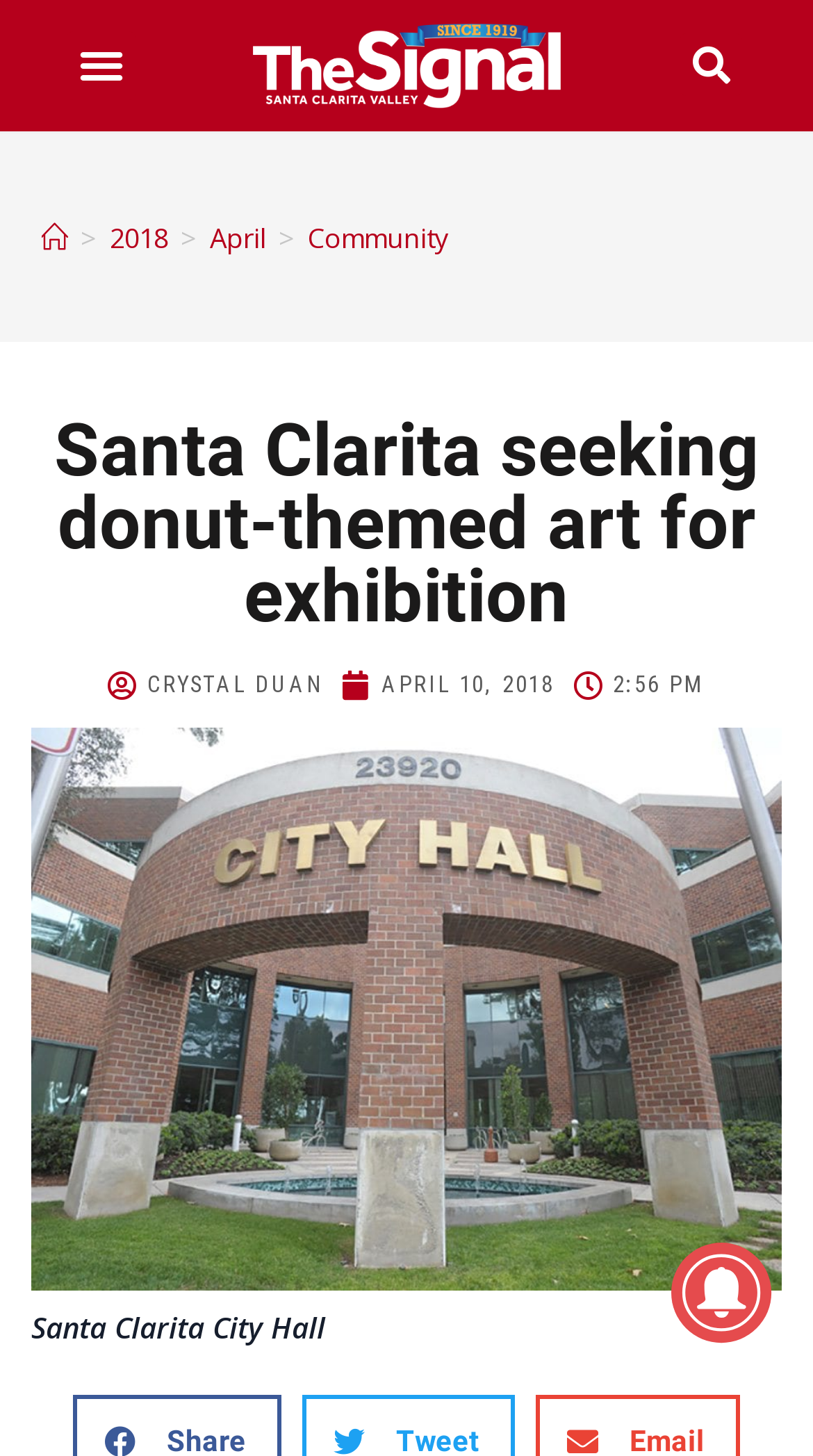Extract the main title from the webpage.

Santa Clarita seeking donut-themed art for exhibition